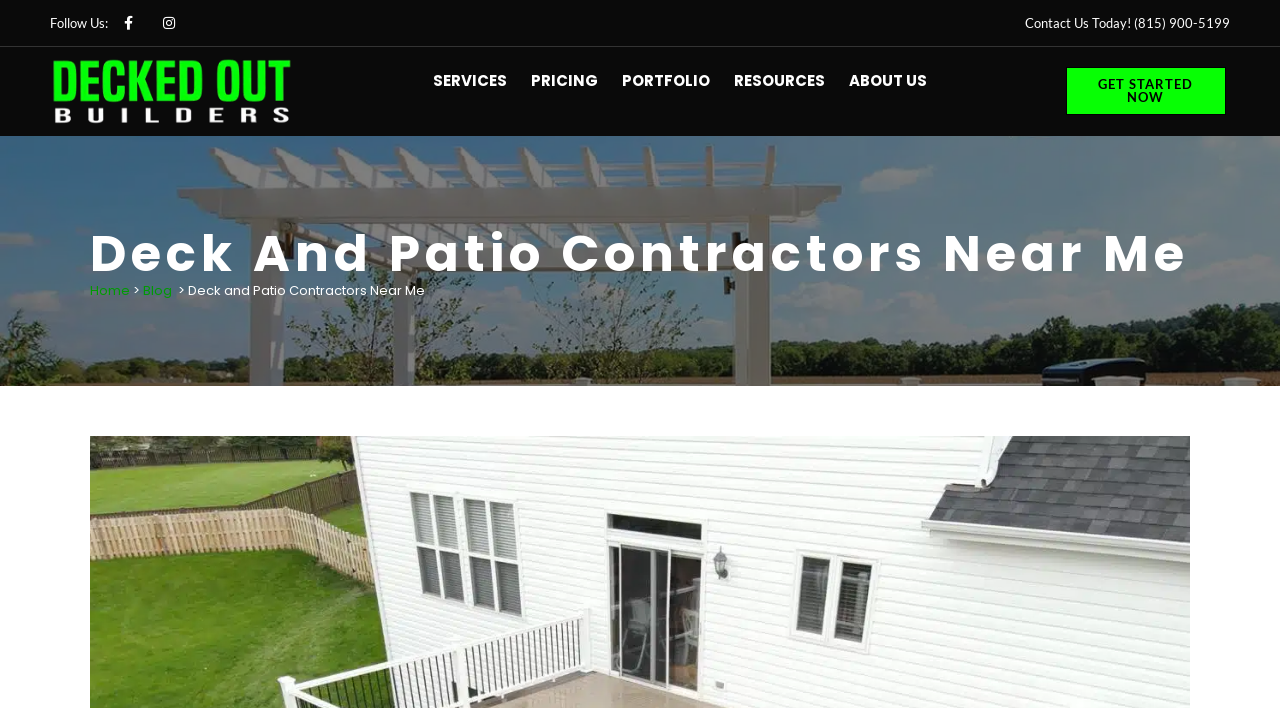Using the provided element description "Home", determine the bounding box coordinates of the UI element.

[0.07, 0.397, 0.102, 0.424]